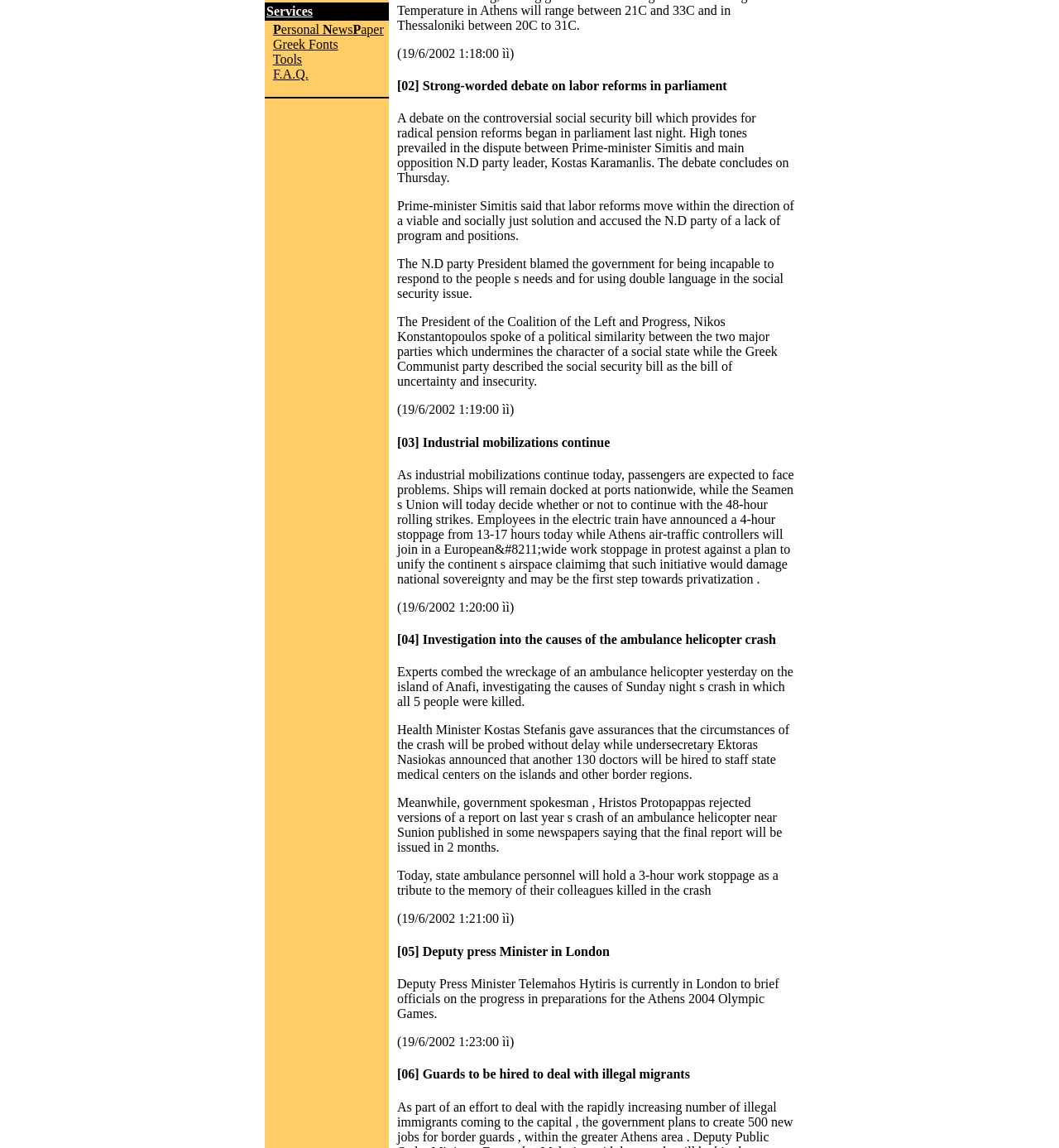Please find the bounding box for the UI element described by: "Tools".

[0.258, 0.045, 0.285, 0.058]